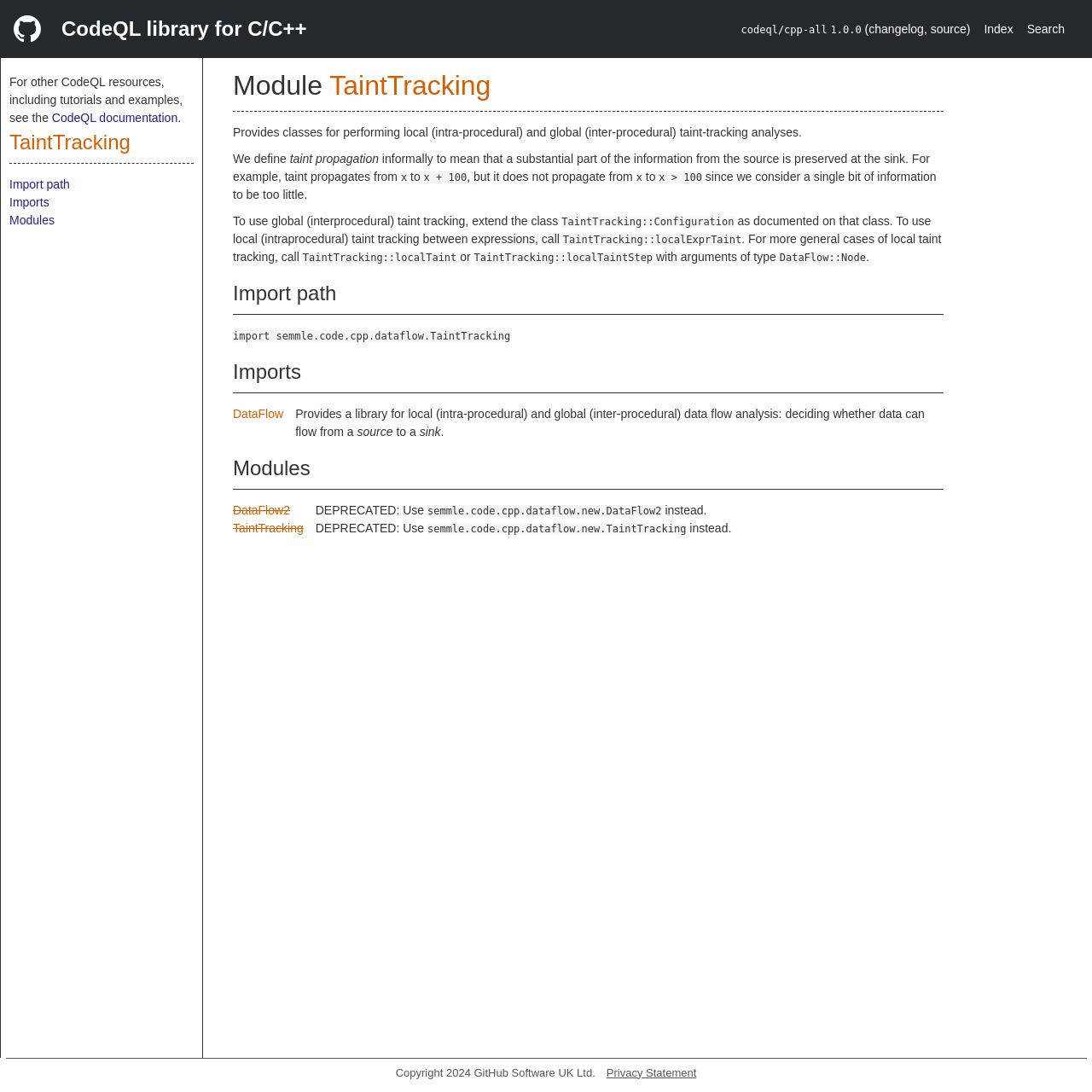What is the purpose of the TaintTracking class?
Look at the screenshot and give a one-word or phrase answer.

performing local and global taint-tracking analyses